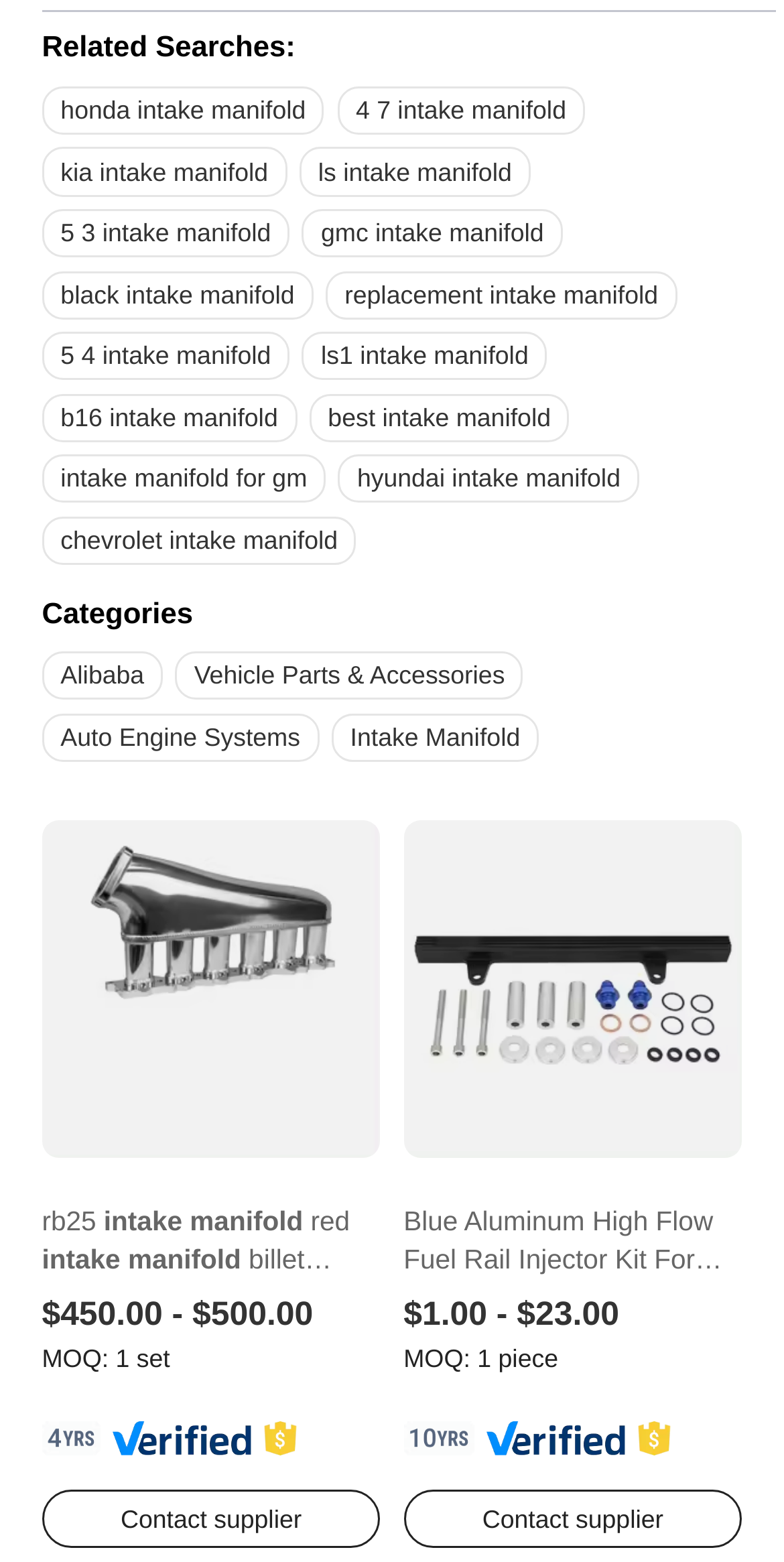Given the element description Intake Manifold, predict the bounding box coordinates for the UI element in the webpage screenshot. The format should be (top-left x, top-left y, bottom-right x, bottom-right y), and the values should be between 0 and 1.

[0.423, 0.456, 0.687, 0.488]